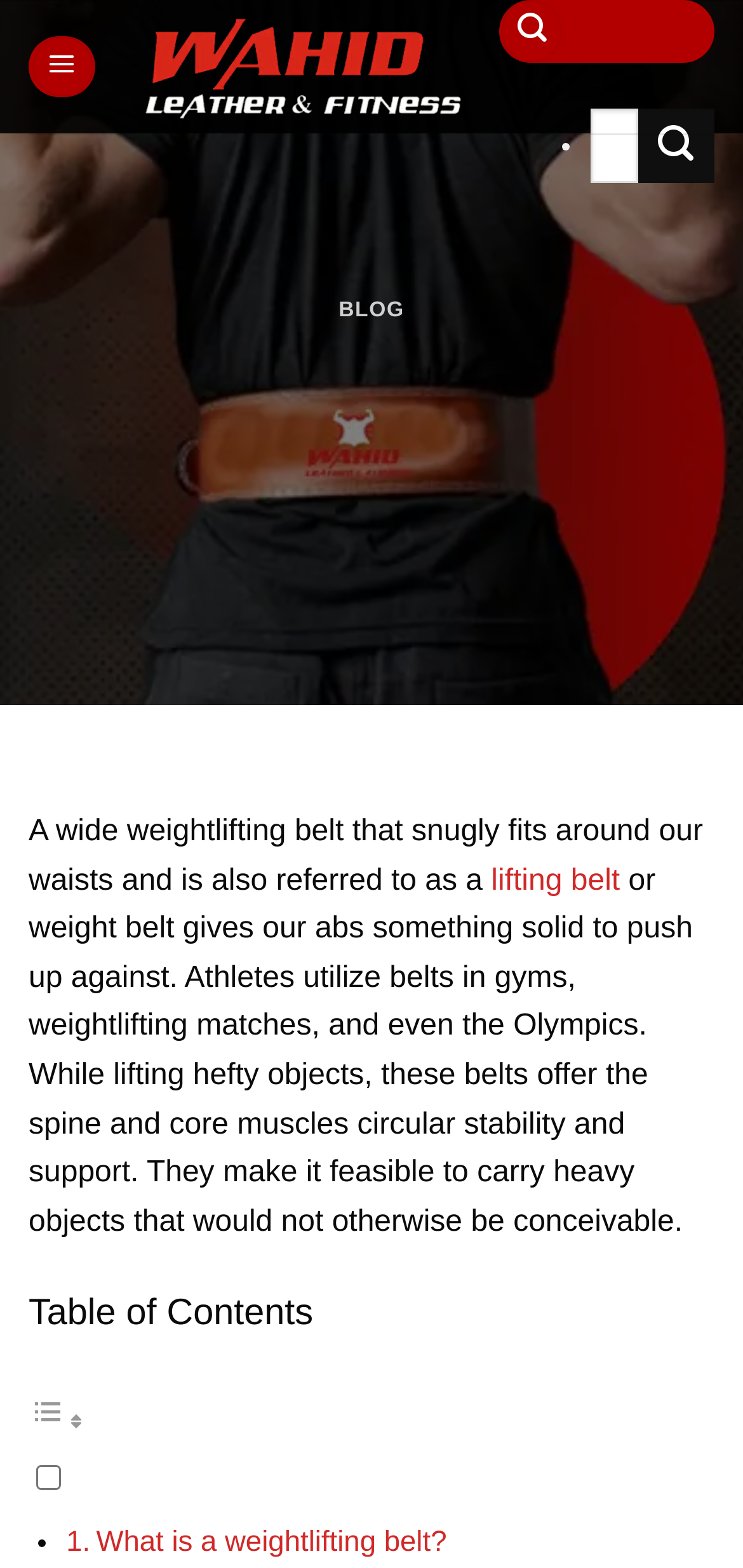Can you extract the headline from the webpage for me?

How much can a weightlifting belt add to your lifts?